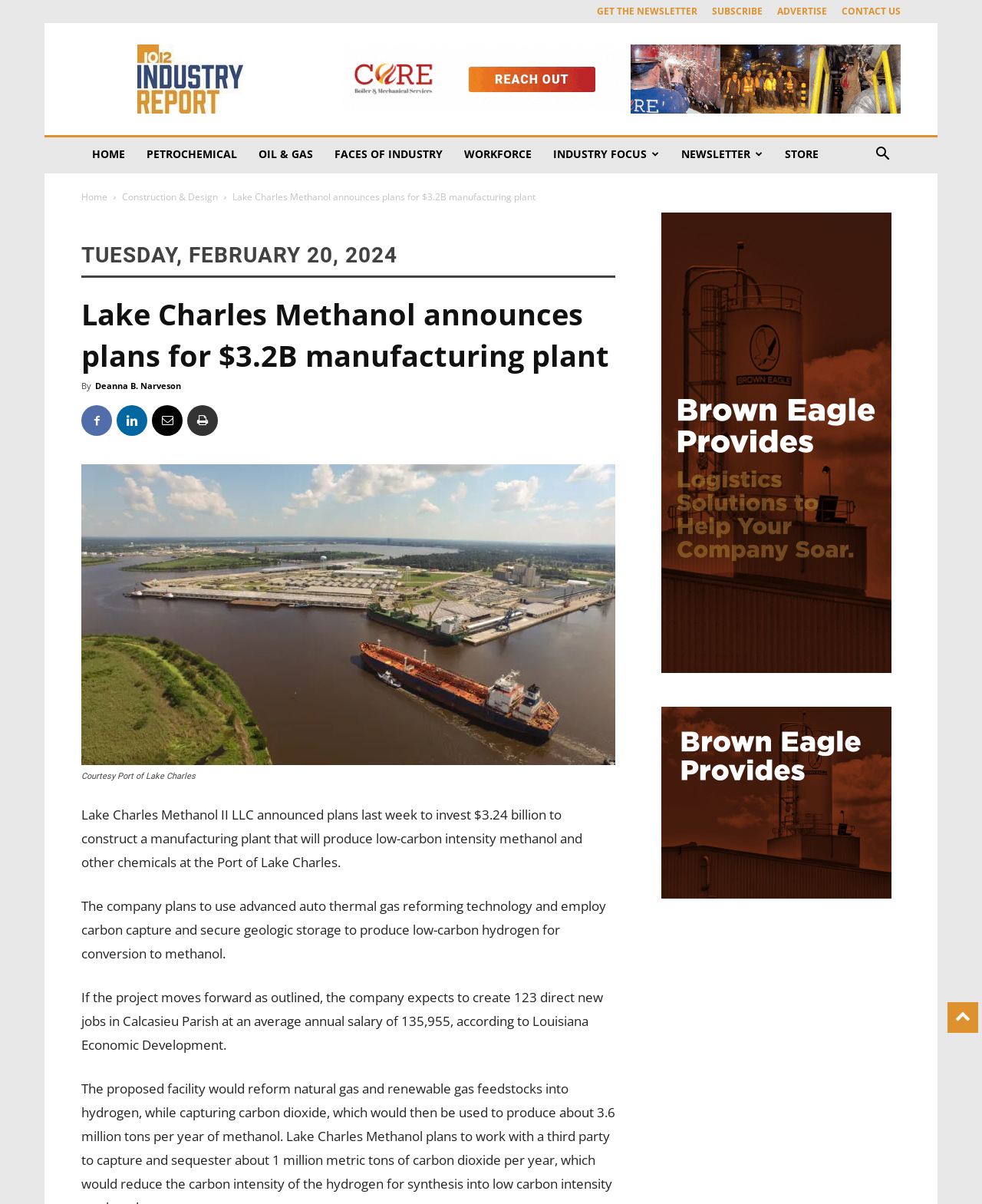What technology will the company use to produce low-carbon hydrogen?
Refer to the screenshot and deliver a thorough answer to the question presented.

The company plans to use advanced auto thermal gas reforming technology and employ carbon capture and secure geologic storage to produce low-carbon hydrogen for conversion to methanol, as mentioned in the webpage content.